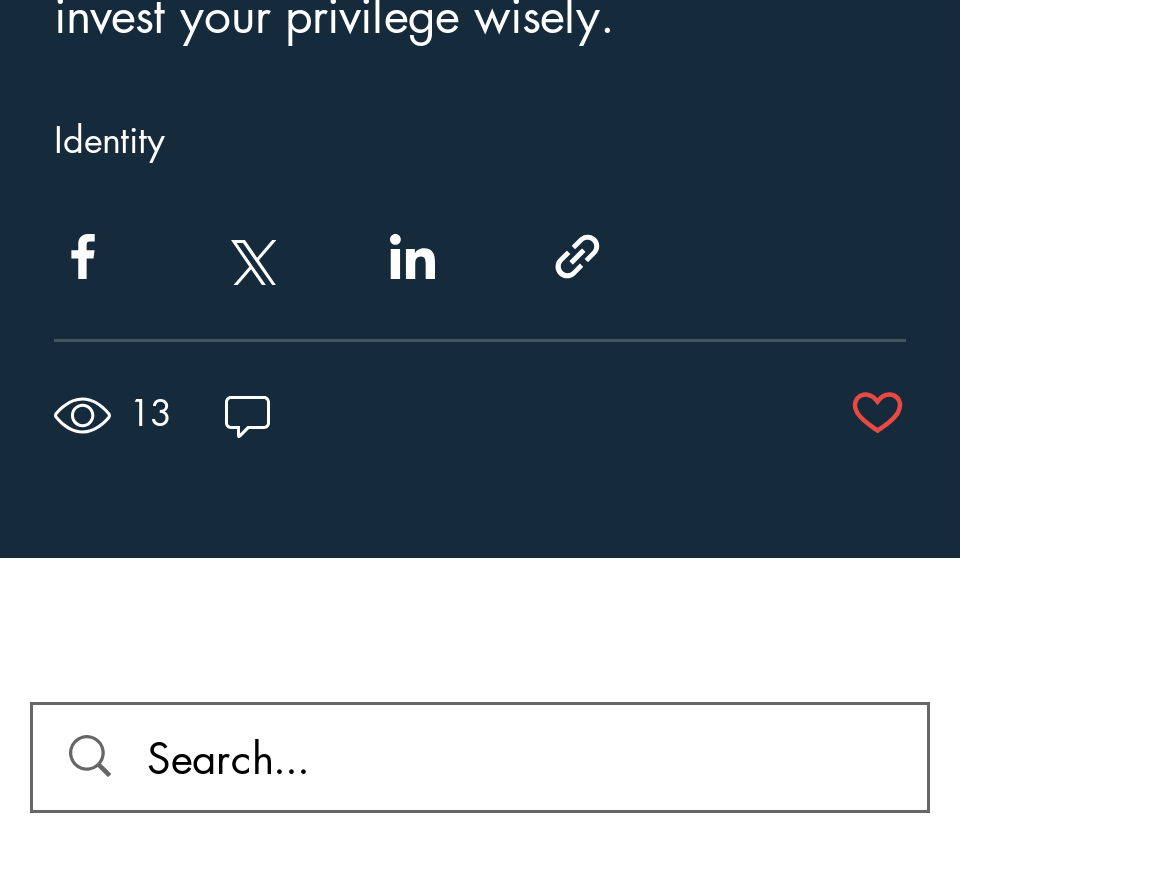Can you determine the bounding box coordinates of the area that needs to be clicked to fulfill the following instruction: "Search for something"?

[0.126, 0.788, 0.695, 0.907]